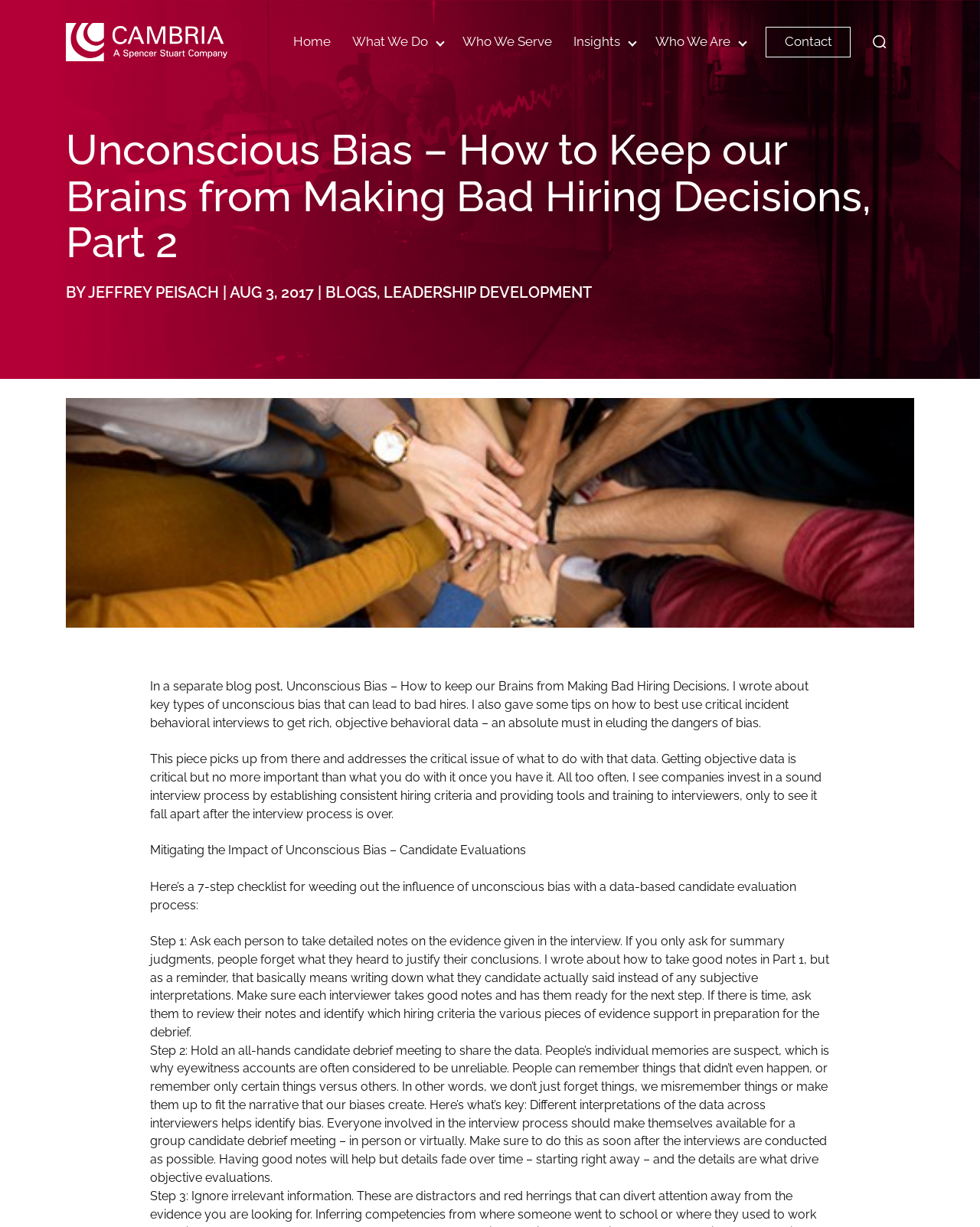Identify the bounding box coordinates for the region to click in order to carry out this instruction: "Click the Cambria Consulting Logo". Provide the coordinates using four float numbers between 0 and 1, formatted as [left, top, right, bottom].

[0.067, 0.019, 0.232, 0.05]